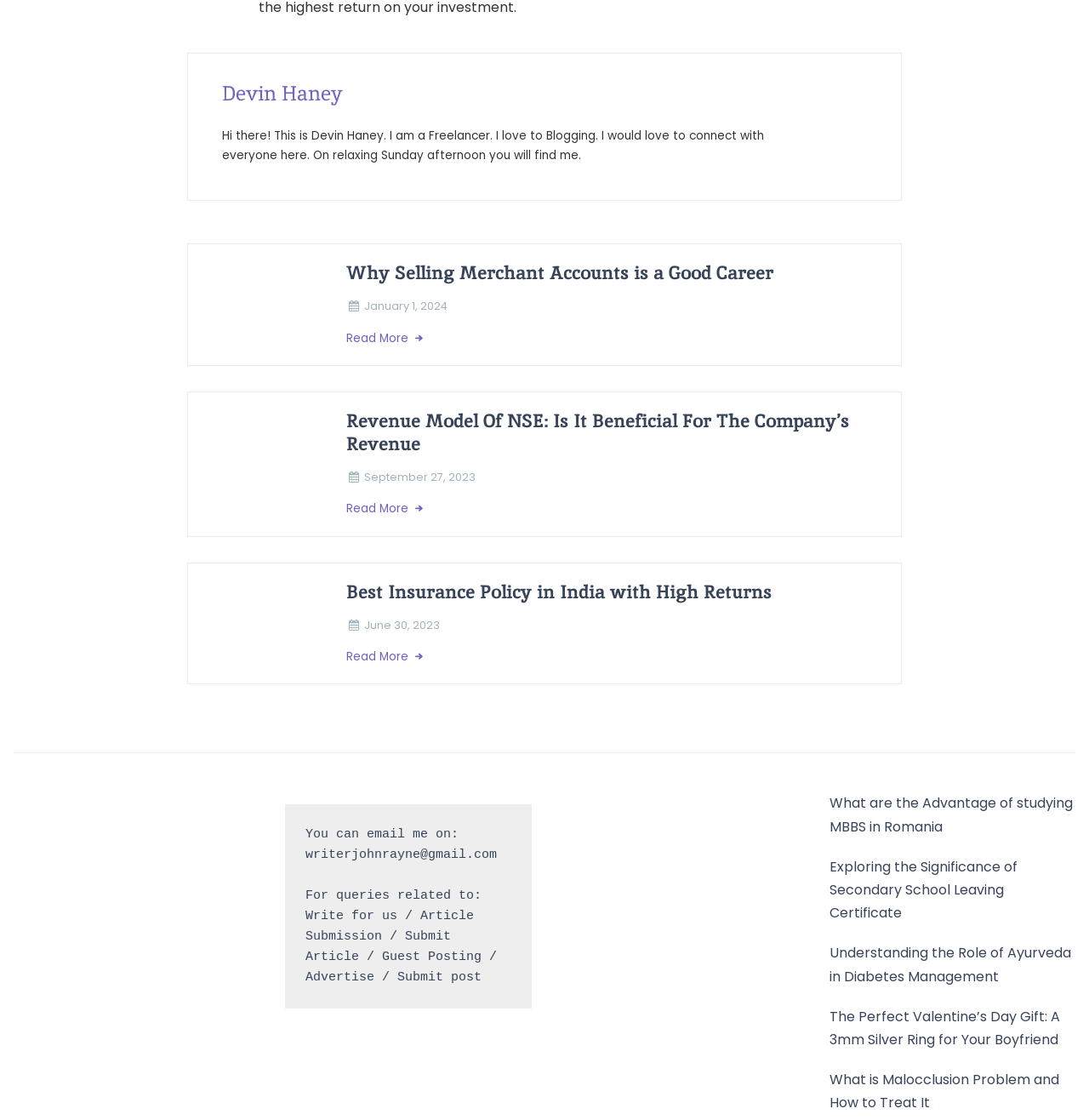What is the topic of the article dated January 1, 2024?
Look at the image and respond with a single word or a short phrase.

Merchant Accounts